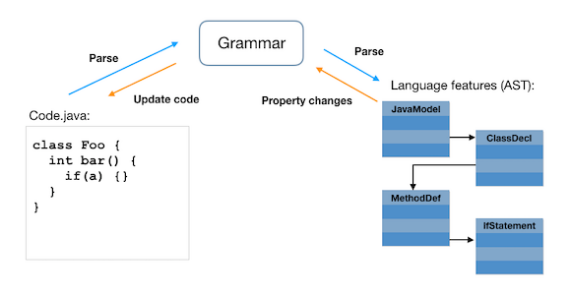What is the hierarchical structure represented on the right side of the image?
Your answer should be a single word or phrase derived from the screenshot.

Abstract Syntax Tree (AST)